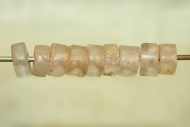Give a detailed account of what is happening in the image.

This image features a series of ancient quartz beads, specially curated from Mali, showcasing their unique, translucent qualities. The beads are arranged in a linear fashion on a metal rod, highlighting their subtle variations in color and texture. Their soft, pinkish hues suggest they have been crafted from natural materials, reflecting the artisan skills of their origin. Each bead is distinct, contributing to a harmonious composition that emphasizes their antiquity and cultural significance, making them a fascinating addition for collectors and enthusiasts alike. This collection is available for purchase, highlighting its status as a unique piece of historical craftsmanship.